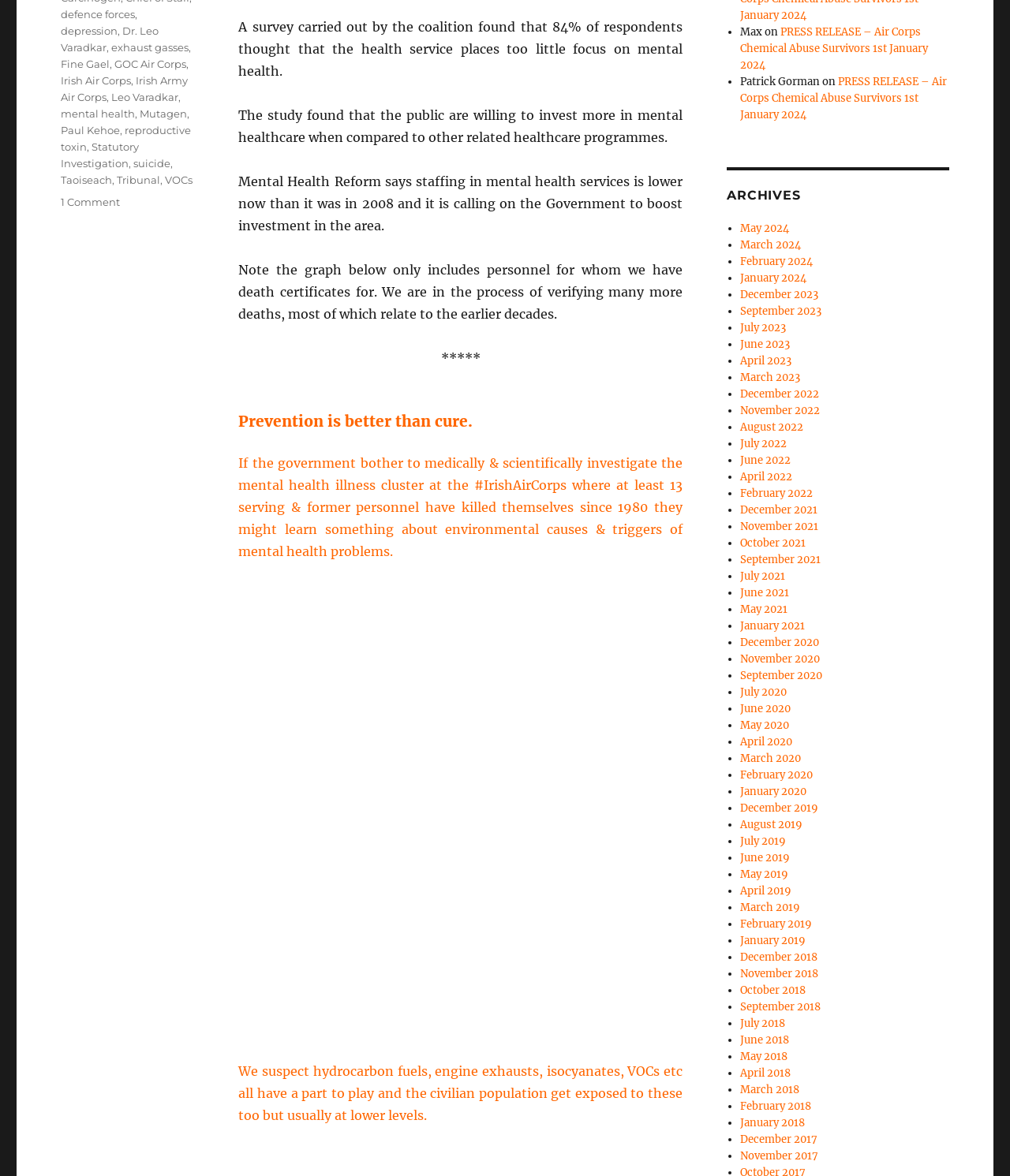Find the bounding box coordinates for the UI element whose description is: "GOC Air Corps". The coordinates should be four float numbers between 0 and 1, in the format [left, top, right, bottom].

[0.113, 0.049, 0.185, 0.06]